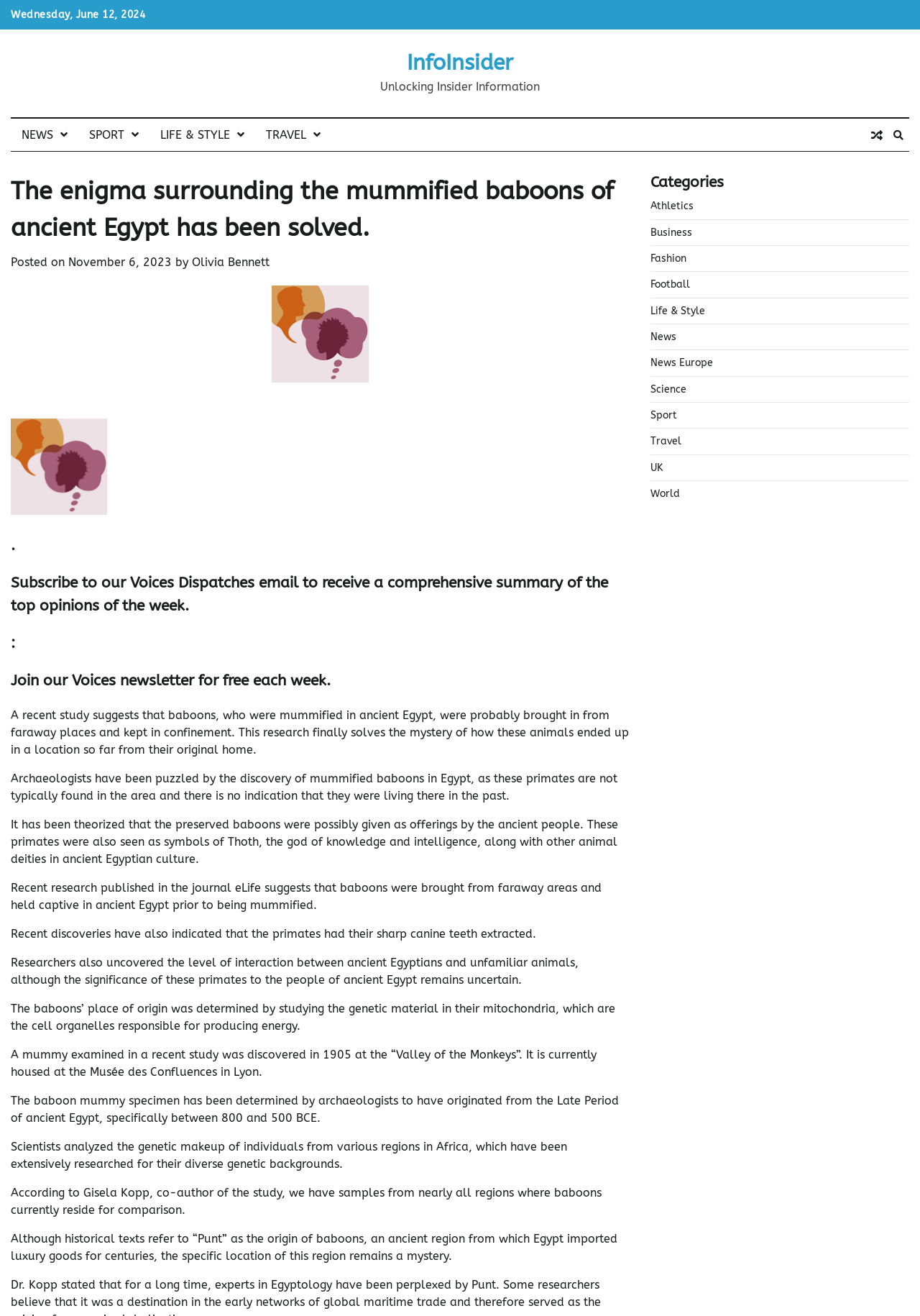Please find the bounding box coordinates of the clickable region needed to complete the following instruction: "Subscribe to the 'Voices Dispatches' email". The bounding box coordinates must consist of four float numbers between 0 and 1, i.e., [left, top, right, bottom].

[0.012, 0.406, 0.684, 0.469]